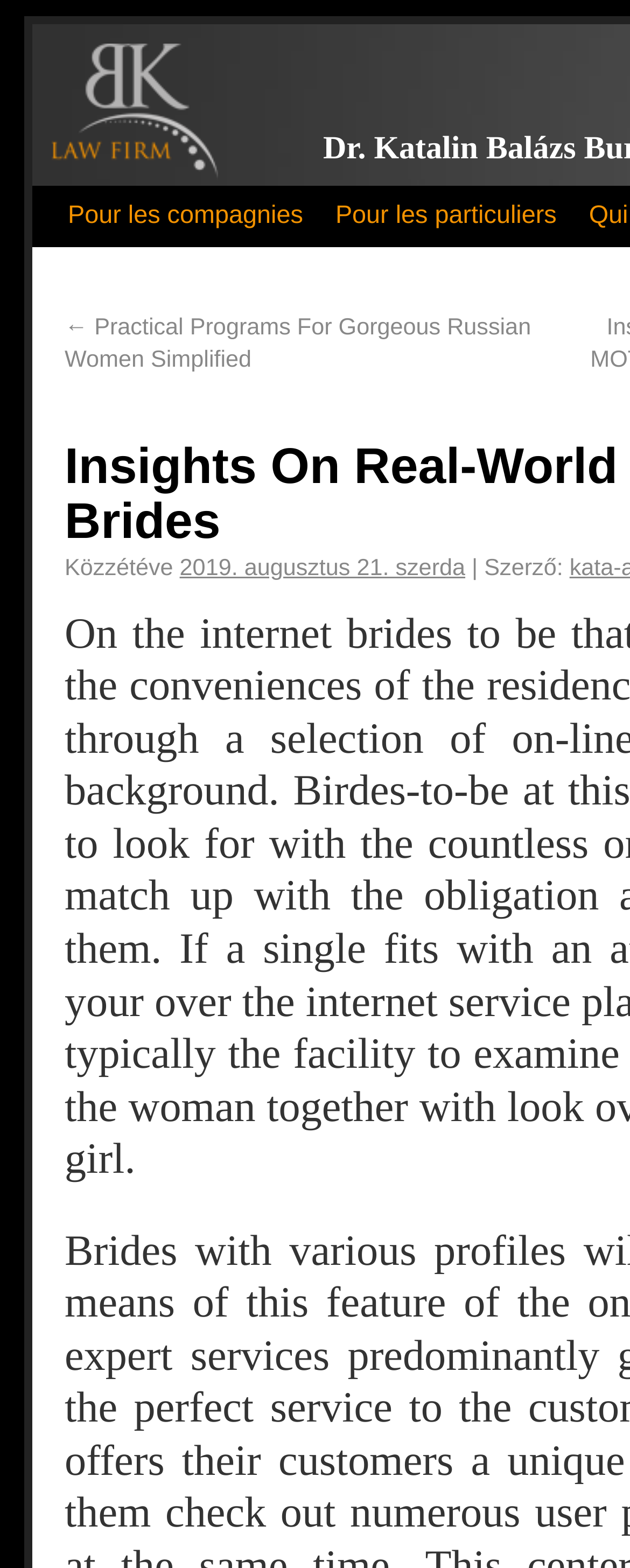Can you find and provide the title of the webpage?

Insights On Real-World Methods In Catalog Brides